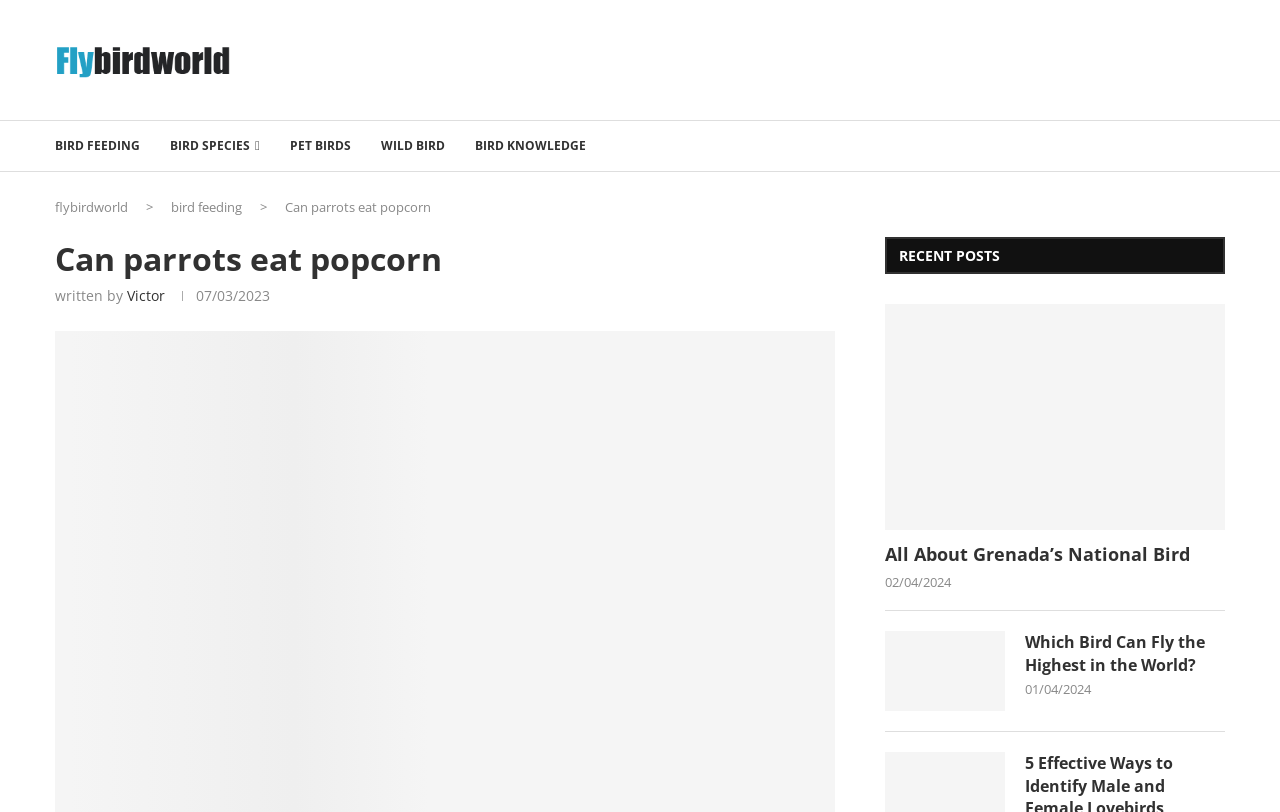Point out the bounding box coordinates of the section to click in order to follow this instruction: "check recent post about Grenada’s National Bird".

[0.691, 0.374, 0.957, 0.653]